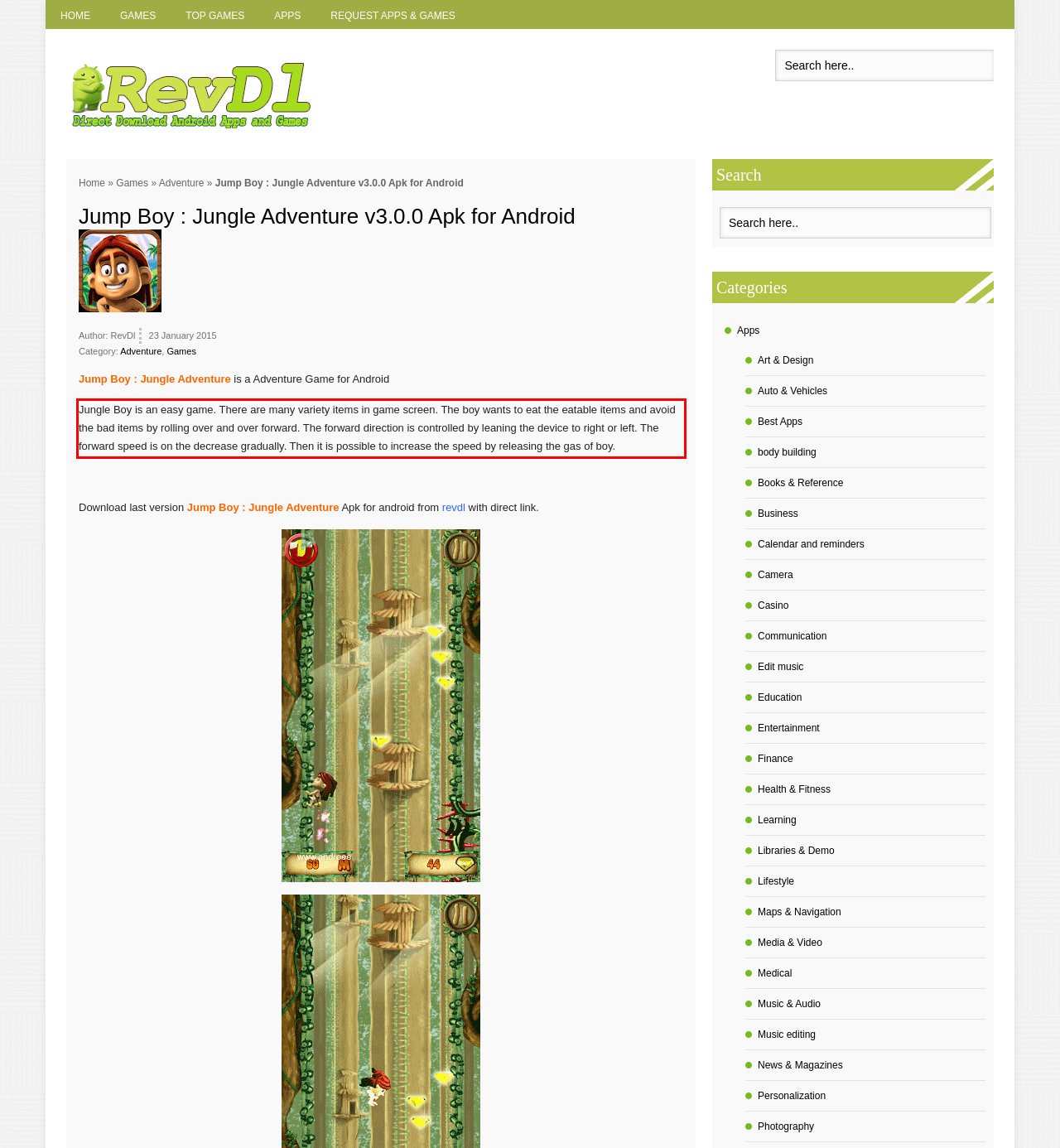Given a webpage screenshot with a red bounding box, perform OCR to read and deliver the text enclosed by the red bounding box.

Jungle Boy is an easy game. There are many variety items in game screen. The boy wants to eat the eatable items and avoid the bad items by rolling over and over forward. The forward direction is controlled by leaning the device to right or left. The forward speed is on the decrease gradually. Then it is possible to increase the speed by releasing the gas of boy.